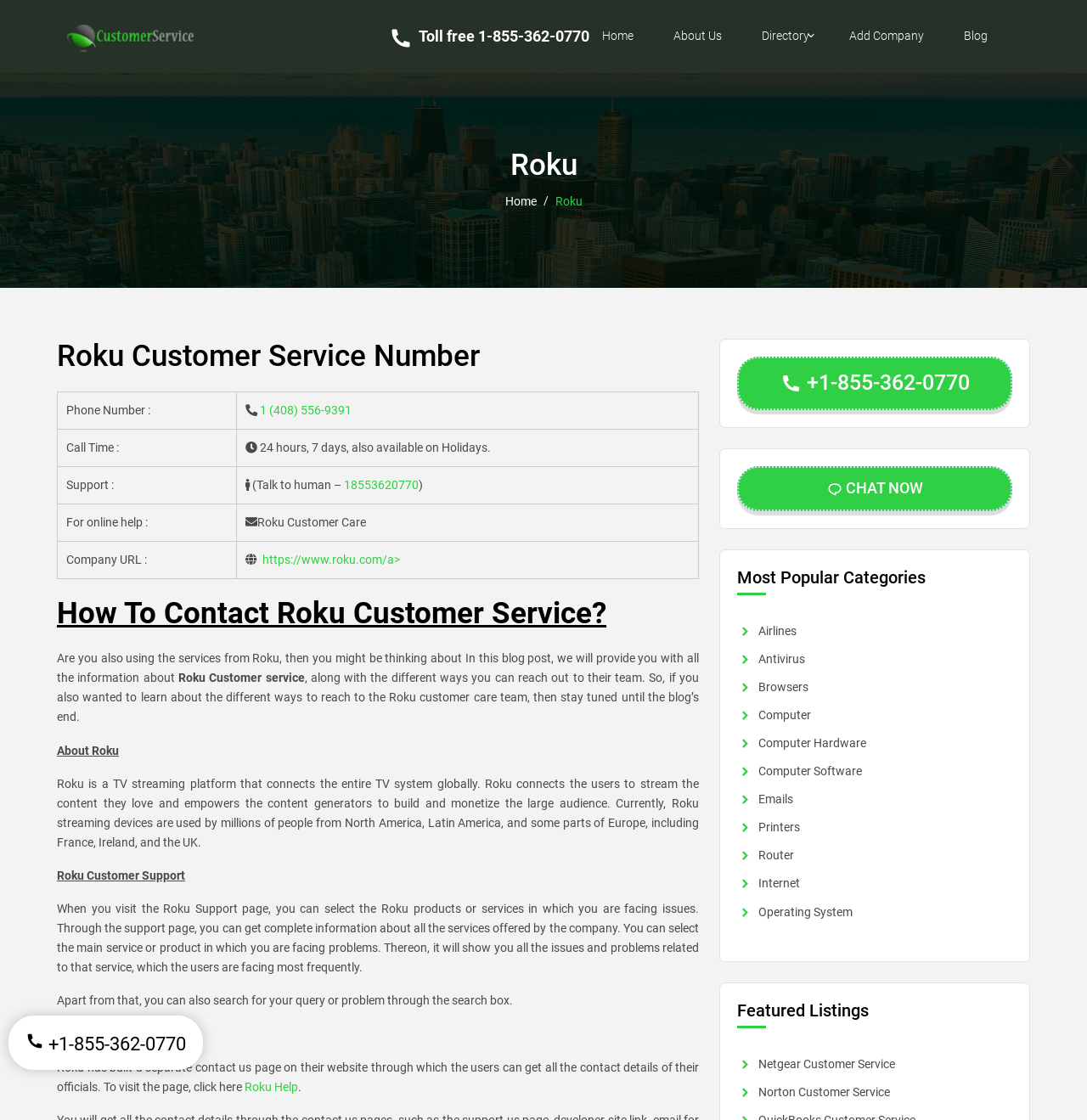Provide a one-word or short-phrase response to the question:
What is the URL of the Roku company website?

https://www.roku.com/a